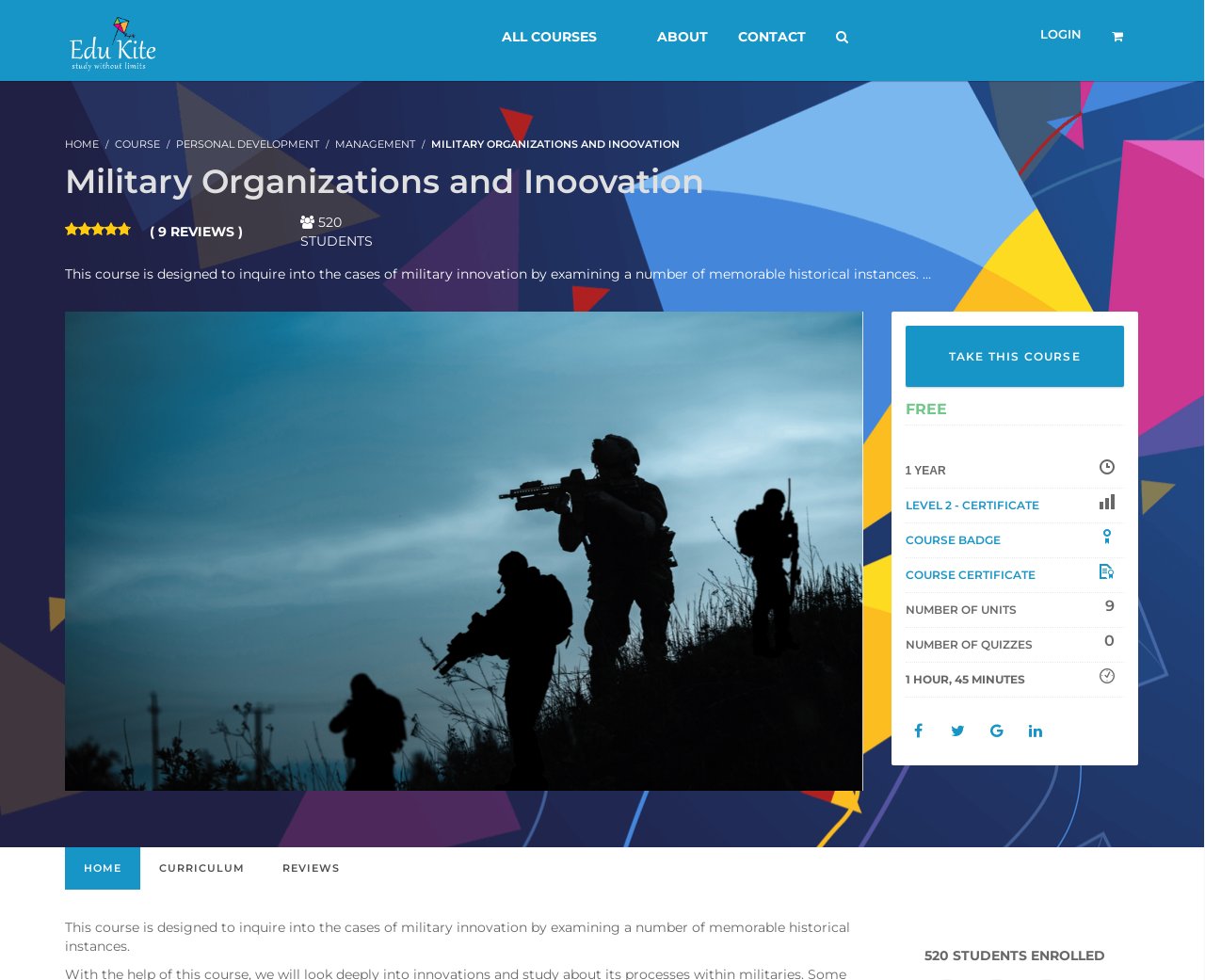What is the duration of the course?
Based on the image, answer the question with as much detail as possible.

I determined the answer by looking at the StaticText element with the text '1 HOUR, 45 MINUTES', which indicates the duration of the course.